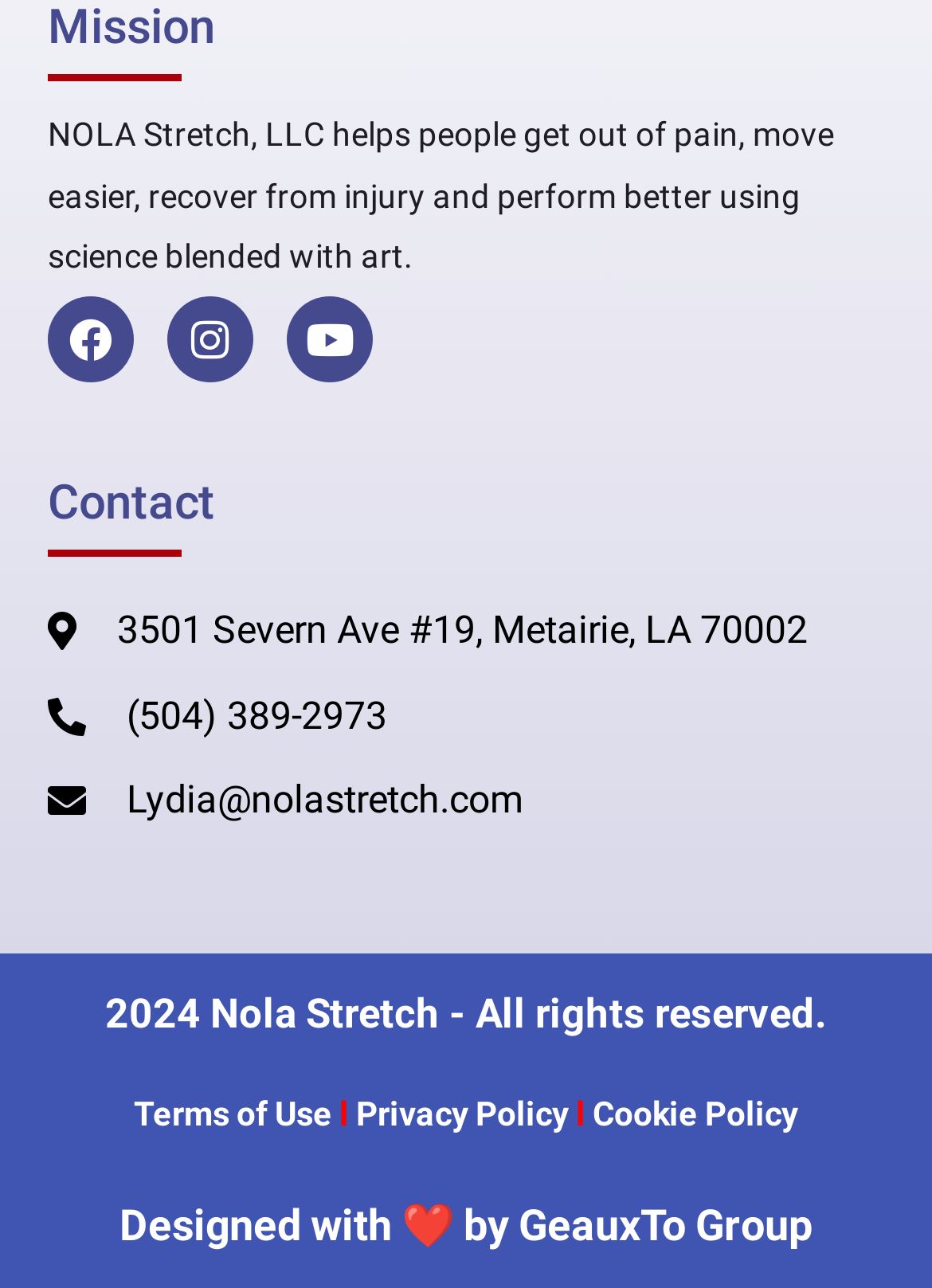Select the bounding box coordinates of the element I need to click to carry out the following instruction: "View Terms of Use".

[0.144, 0.254, 0.356, 0.284]